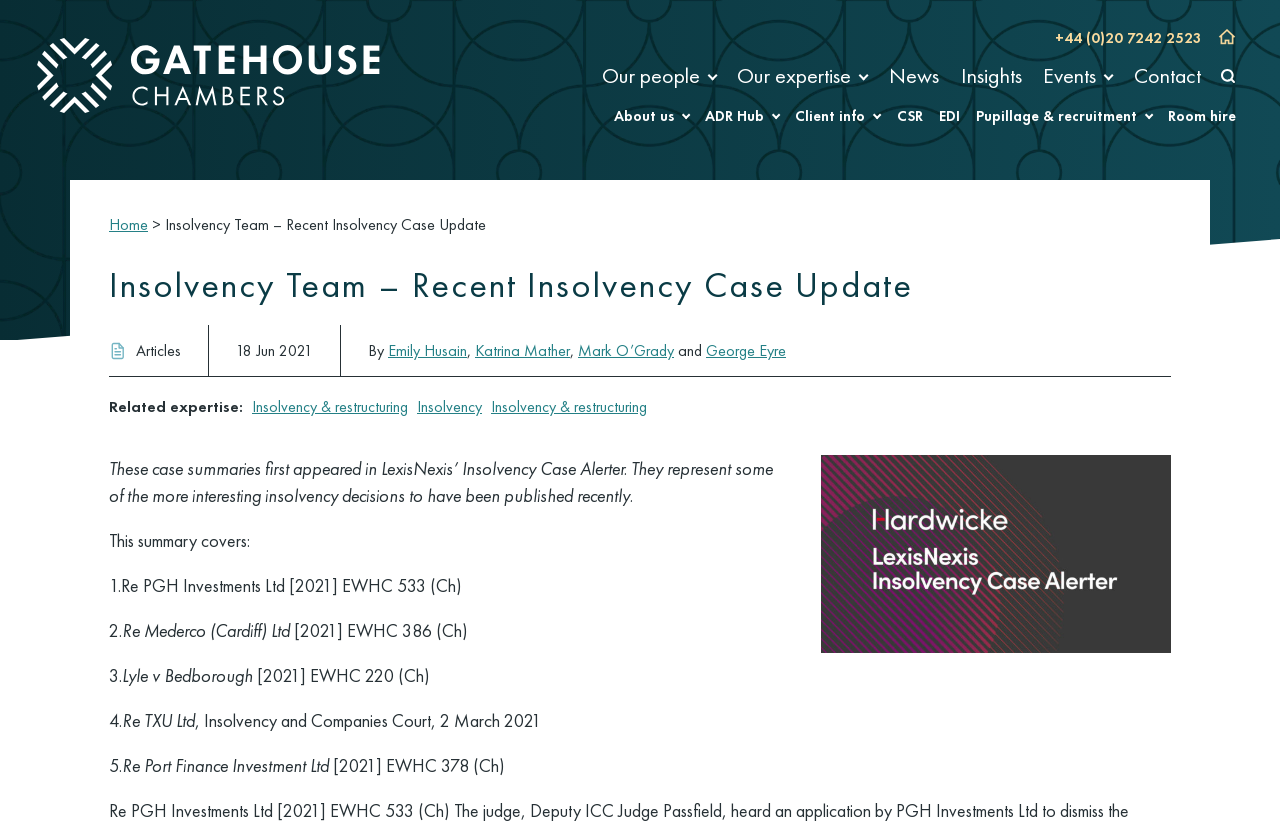Refer to the image and provide a thorough answer to this question:
What is the expertise related to the article?

I found the related expertise by looking at the text 'Related expertise:' followed by the links to the expertise, which includes Insolvency & restructuring, Insolvency, and Insolvency & restructuring.